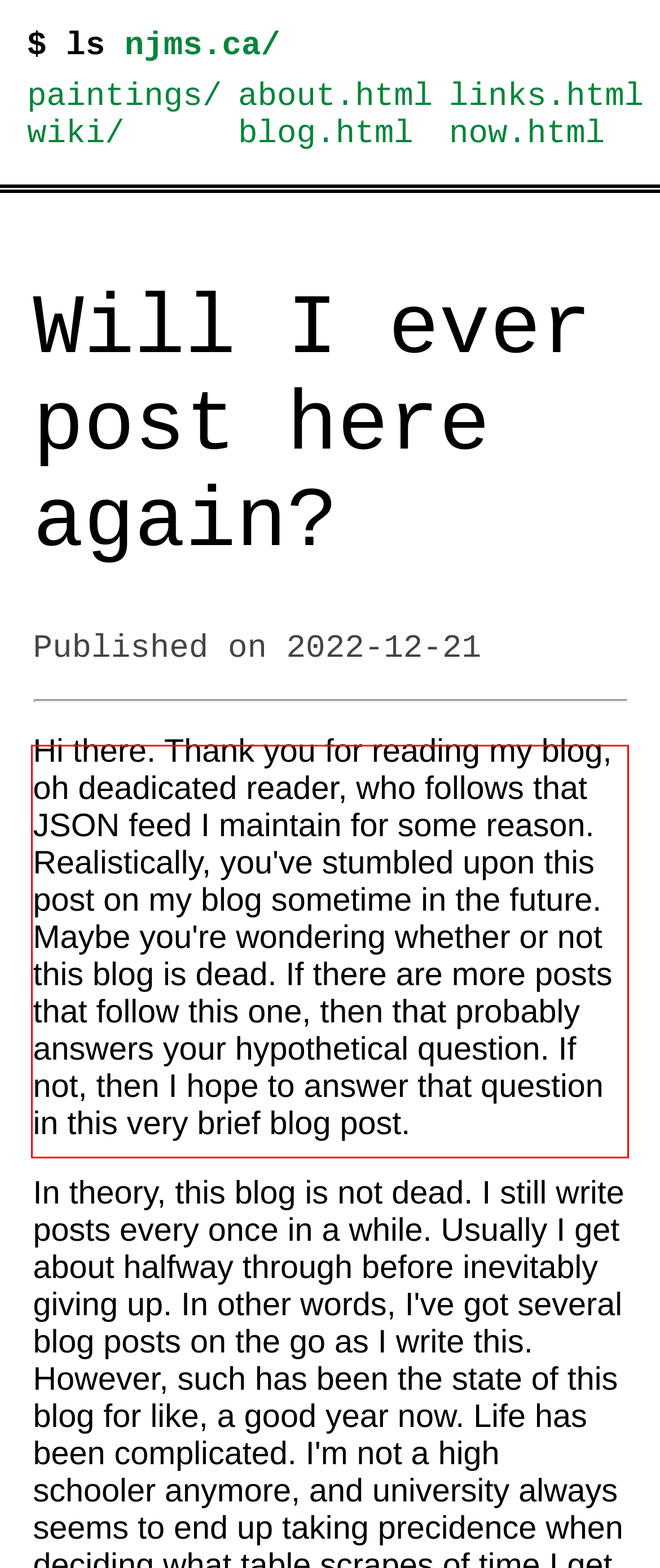Look at the screenshot of the webpage, locate the red rectangle bounding box, and generate the text content that it contains.

Hi there. Thank you for reading my blog, oh deadicated reader, who follows that JSON feed I maintain for some reason. Realistically, you've stumbled upon this post on my blog sometime in the future. Maybe you're wondering whether or not this blog is dead. If there are more posts that follow this one, then that probably answers your hypothetical question. If not, then I hope to answer that question in this very brief blog post.